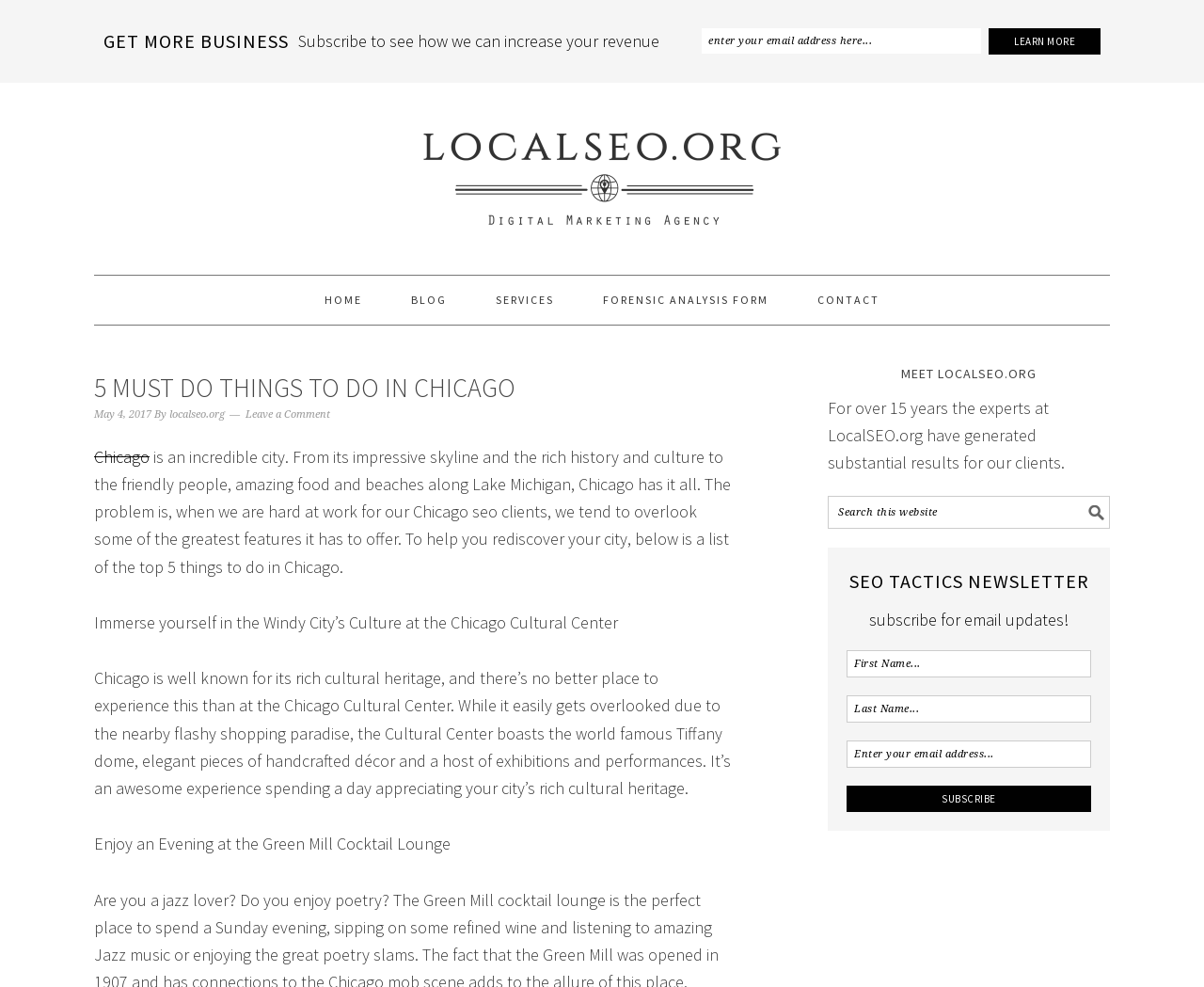Given the description: "aria-label="Last Name..." name="LNAME" placeholder="Last Name..."", determine the bounding box coordinates of the UI element. The coordinates should be formatted as four float numbers between 0 and 1, [left, top, right, bottom].

[0.703, 0.705, 0.906, 0.732]